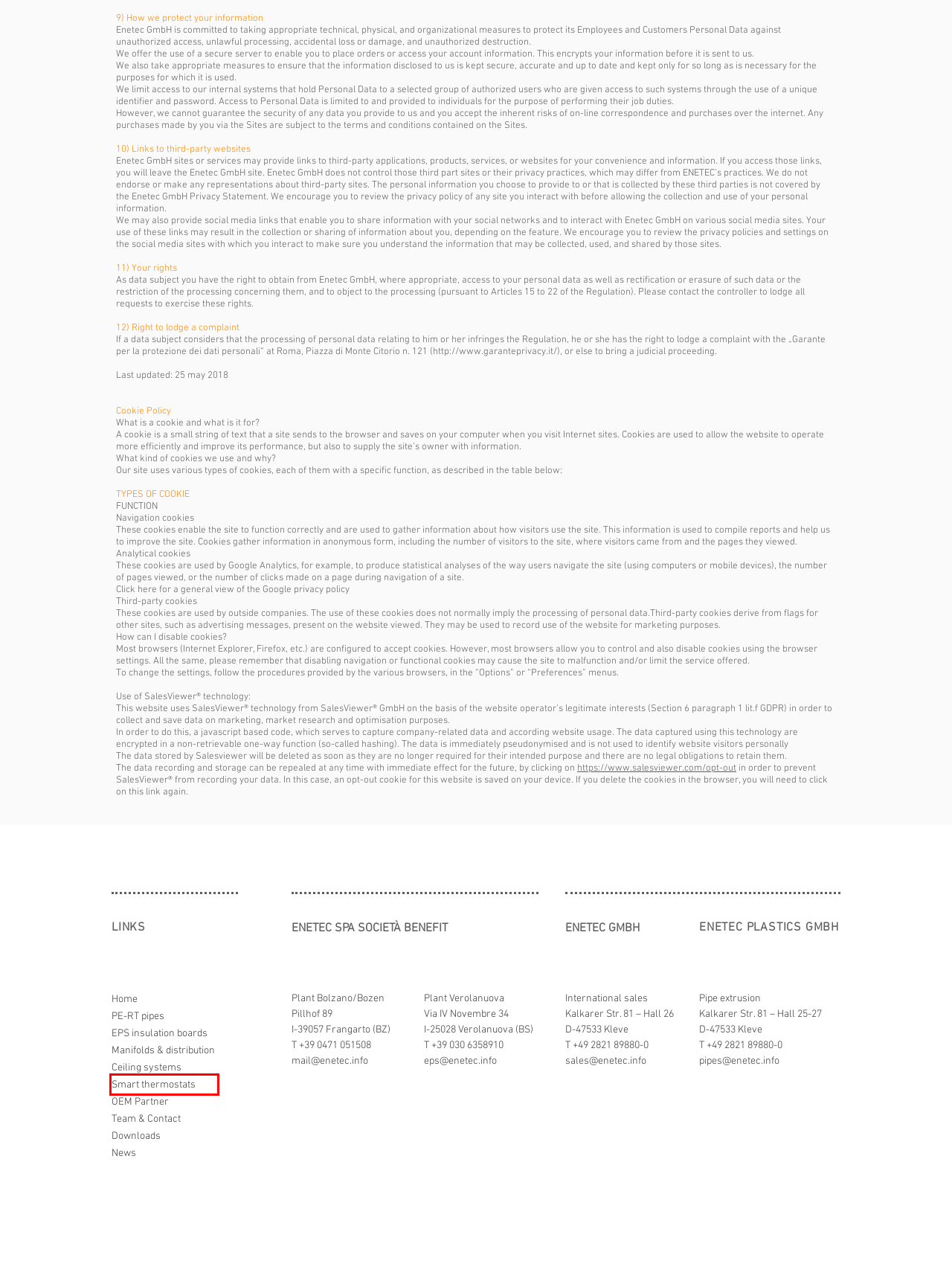Given a webpage screenshot featuring a red rectangle around a UI element, please determine the best description for the new webpage that appears after the element within the bounding box is clicked. The options are:
A. EPS boards | Enetec OEM smart heating and cooling
B. Privacy | Enetec OEM
C. Downloads | Enetec OEM smart heating and cooling
D. Ceiling systems | Enetec OEM smart heating and cooling
E. Smart thermostats | Enetec OEM smart heating and cooling
F. PE-RT pipes | Enetec OEM smart heating and cooling
G. Manifolds & Distribution | Enetec OEM smart heating and cooling
H. Opt out

E